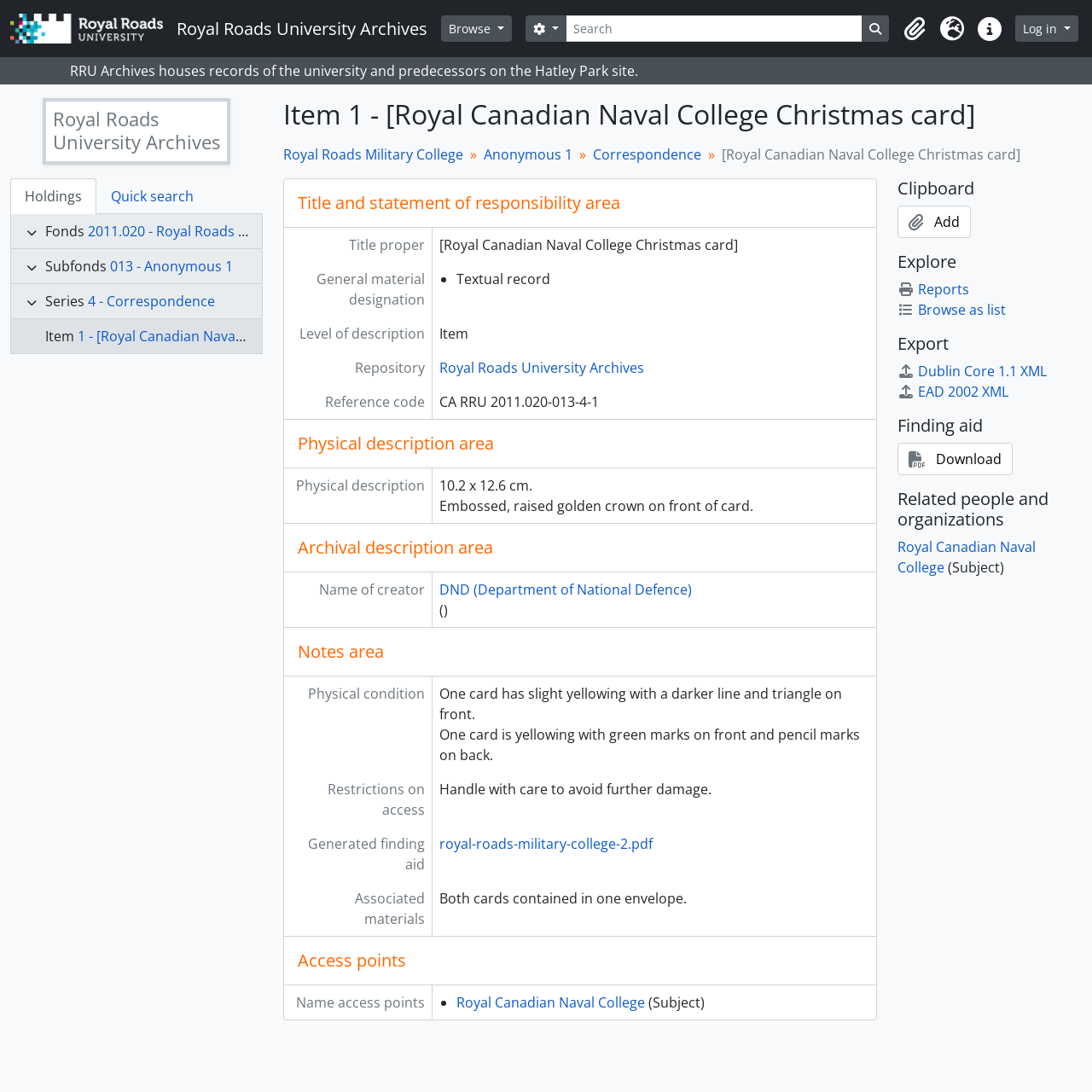Please identify the bounding box coordinates of the region to click in order to complete the task: "Download the finding aid". The coordinates must be four float numbers between 0 and 1, specified as [left, top, right, bottom].

[0.822, 0.406, 0.927, 0.435]